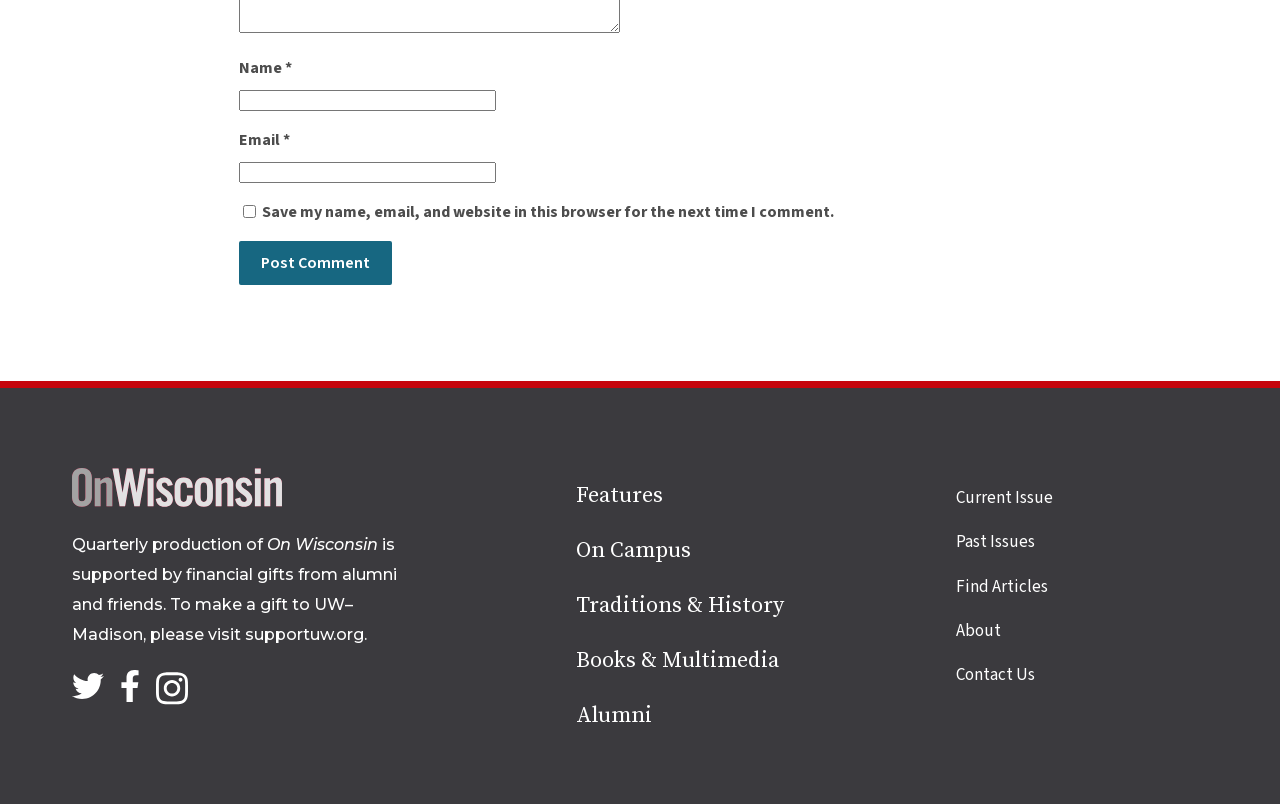Please locate the bounding box coordinates of the element that needs to be clicked to achieve the following instruction: "Click on Home". The coordinates should be four float numbers between 0 and 1, i.e., [left, top, right, bottom].

None